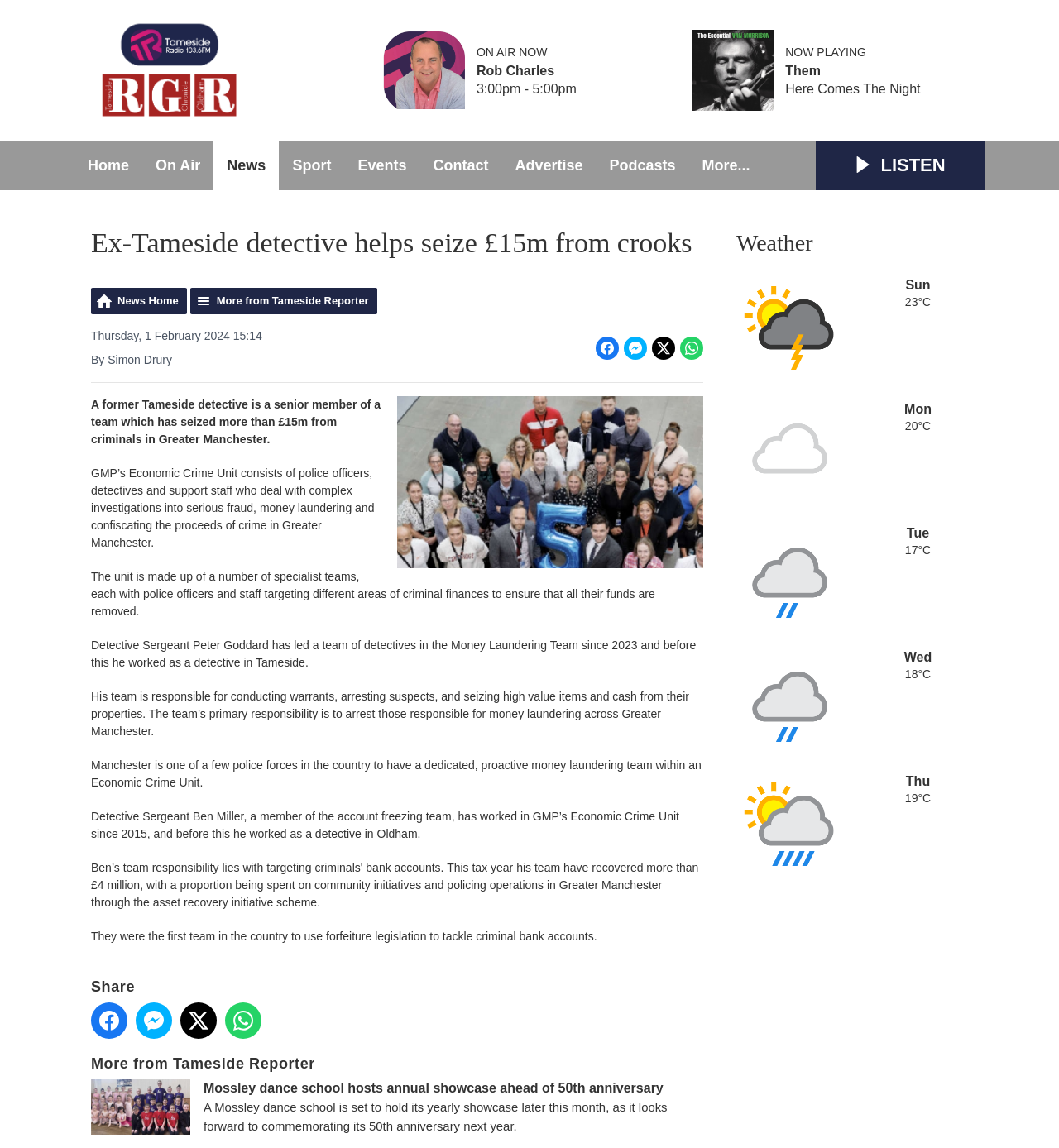Determine the bounding box coordinates of the target area to click to execute the following instruction: "Read more from Tameside Reporter."

[0.179, 0.251, 0.356, 0.274]